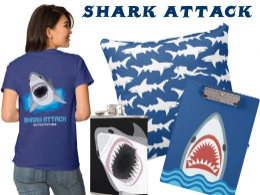Please reply to the following question using a single word or phrase: 
What is the theme of the collection?

Shark Attack